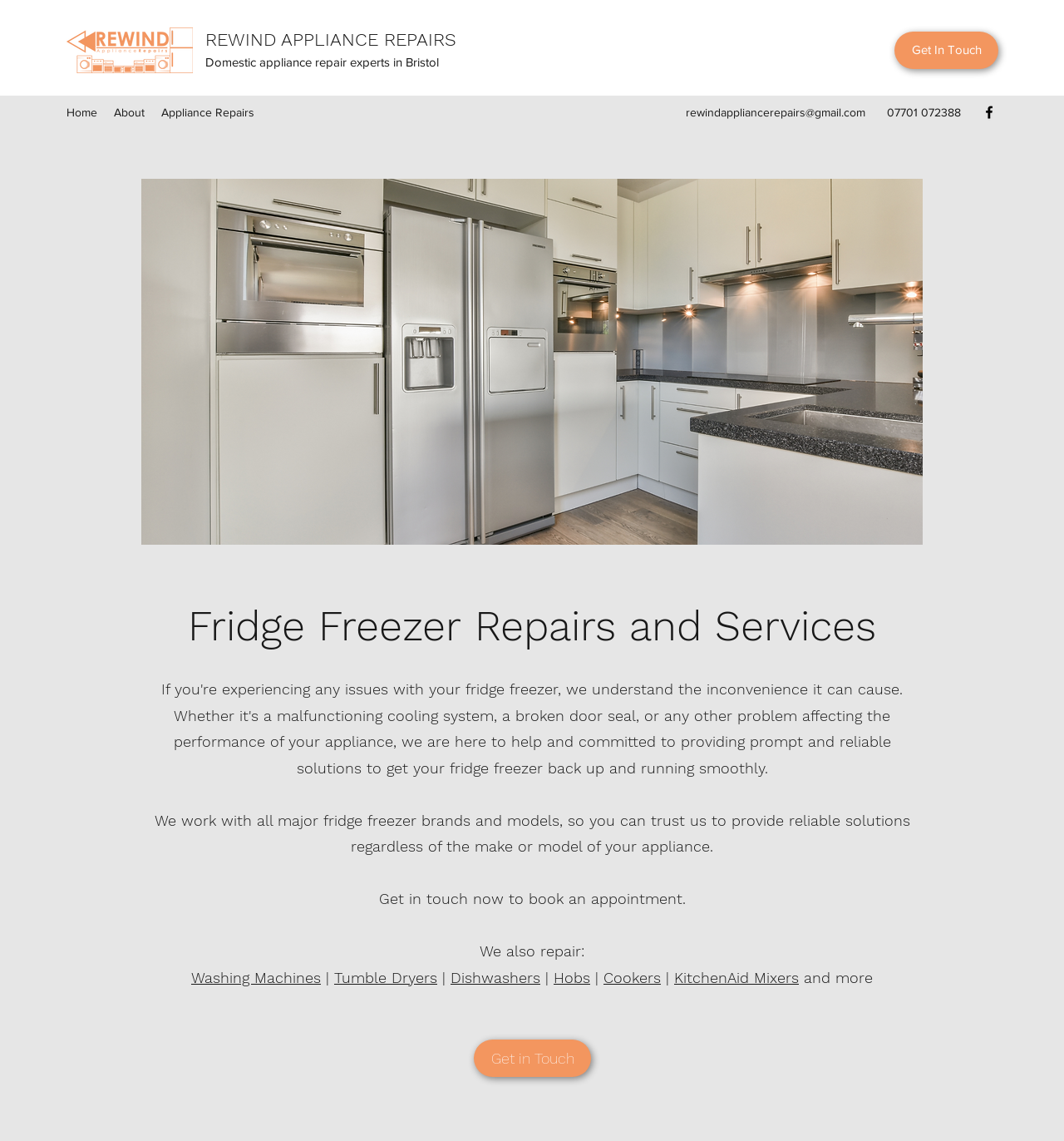Provide the bounding box coordinates of the HTML element this sentence describes: "artist talk". The bounding box coordinates consist of four float numbers between 0 and 1, i.e., [left, top, right, bottom].

None